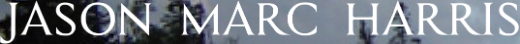Review the image closely and give a comprehensive answer to the question: What is the title of Harris' paper?

The image is associated with an article dated June 2009, which highlights Harris' participation at Mythcon 40 and includes details about his works, such as the presentation of his paper titled 'Perilous Shores: The Unfathomable Supernaturalism of Water in 19th-Century Scottish Folklore'.